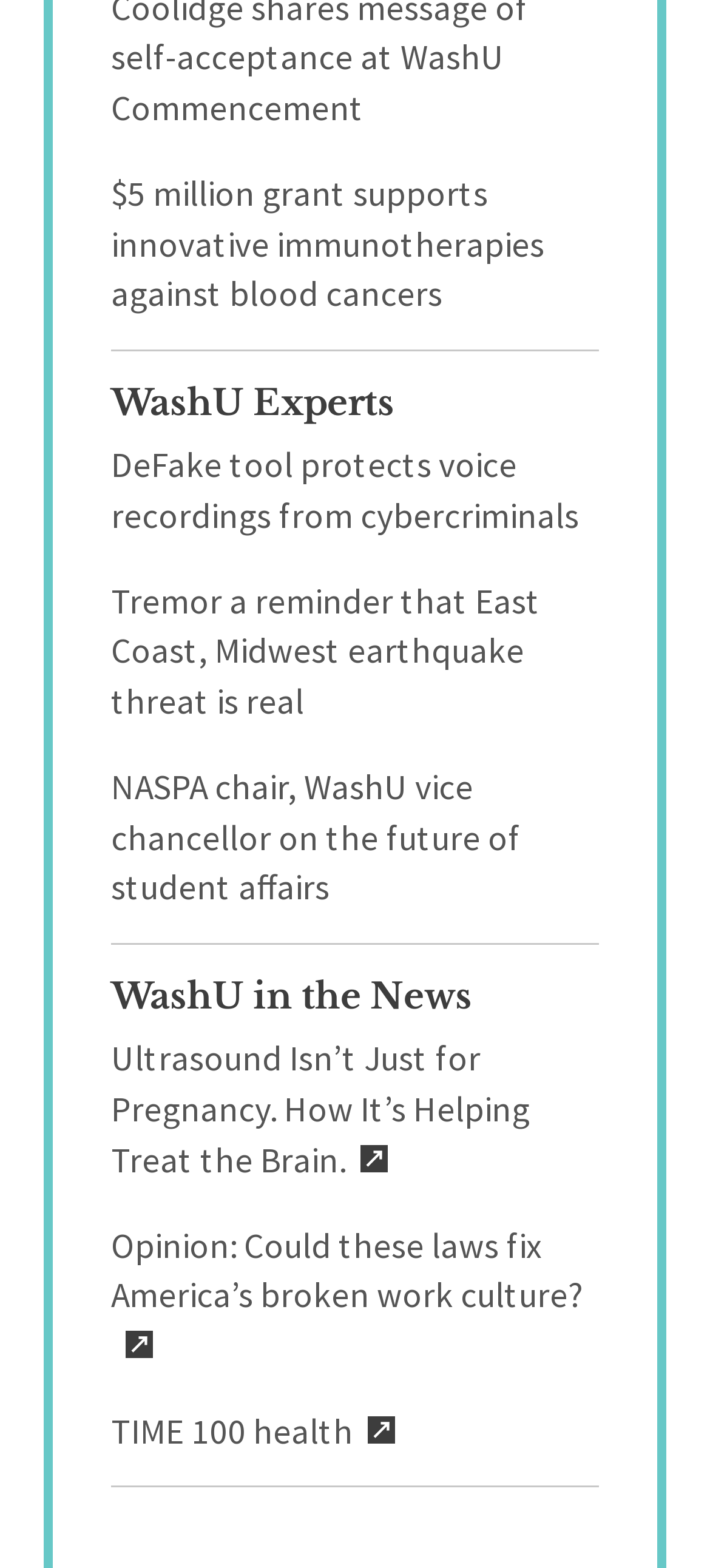Please locate the bounding box coordinates of the element that needs to be clicked to achieve the following instruction: "Click on Art in Cricut Design Space". The coordinates should be four float numbers between 0 and 1, i.e., [left, top, right, bottom].

None